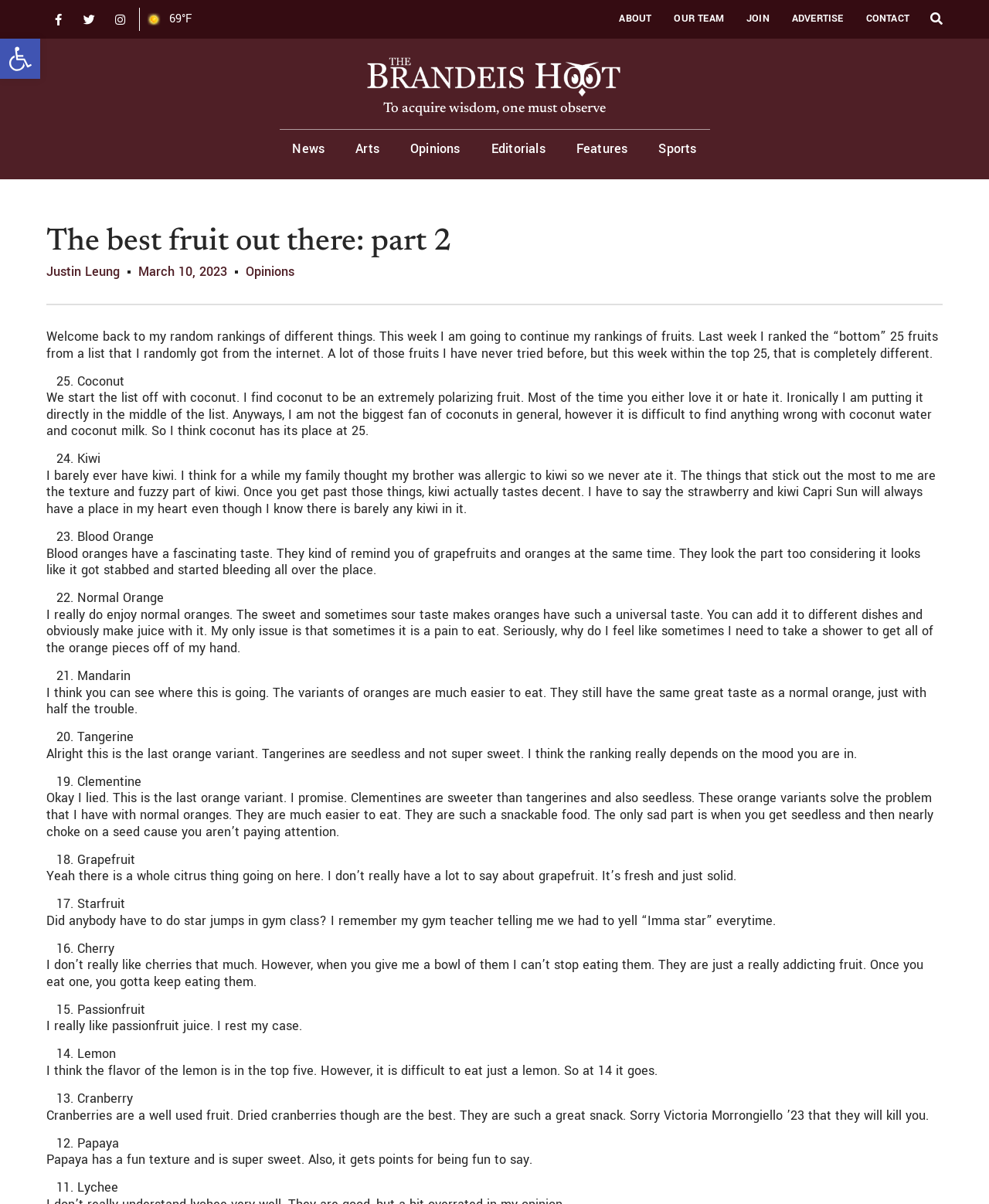How many social media links are there?
Provide a detailed and well-explained answer to the question.

I found the number of social media links by looking at the links 'Facebook-f', 'Twitter', and 'Instagram' which are located at the top of the page, indicating that there are three social media links.